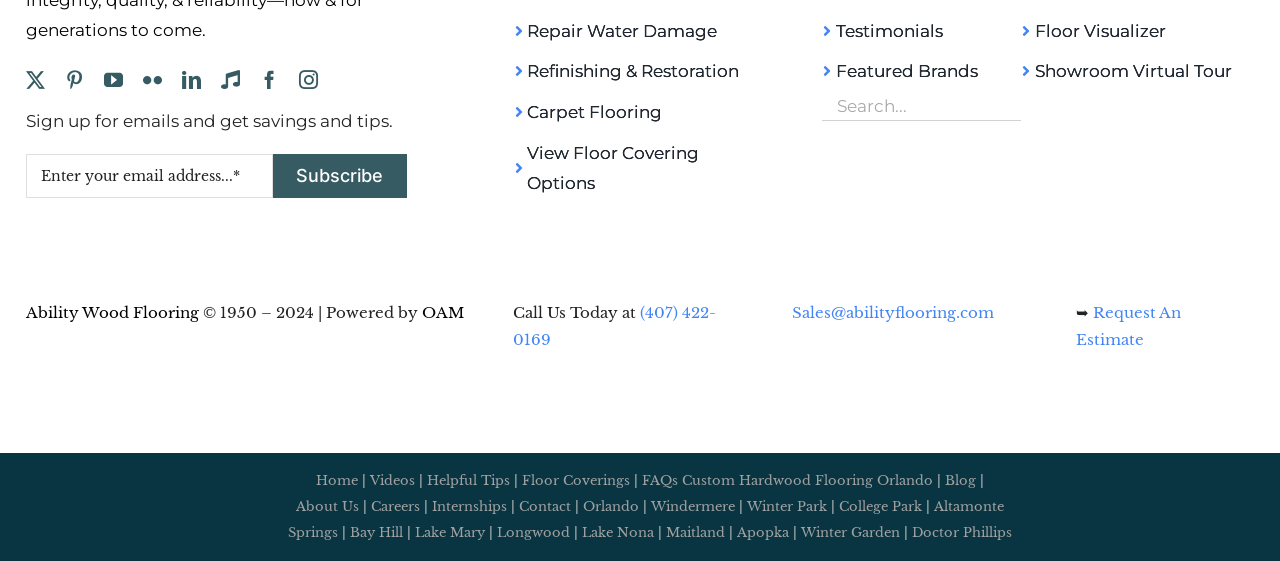Can you look at the image and give a comprehensive answer to the question:
What is the phone number to call for assistance?

The phone number is located next to a static text that says 'Call Us Today at', which suggests that it is the phone number to call for assistance.